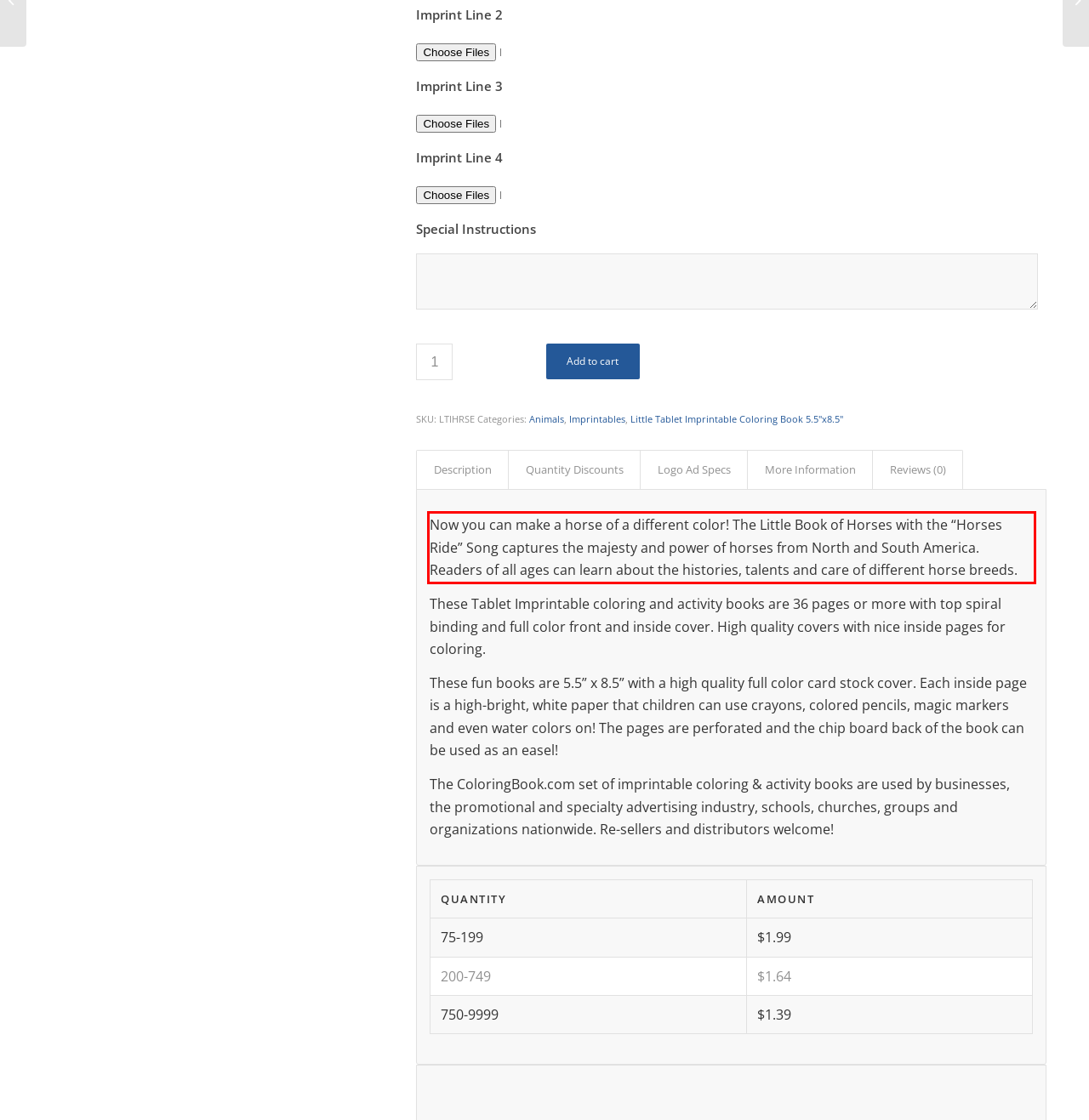Perform OCR on the text inside the red-bordered box in the provided screenshot and output the content.

Now you can make a horse of a different color! The Little Book of Horses with the “Horses Ride” Song captures the majesty and power of horses from North and South America. Readers of all ages can learn about the histories, talents and care of different horse breeds.